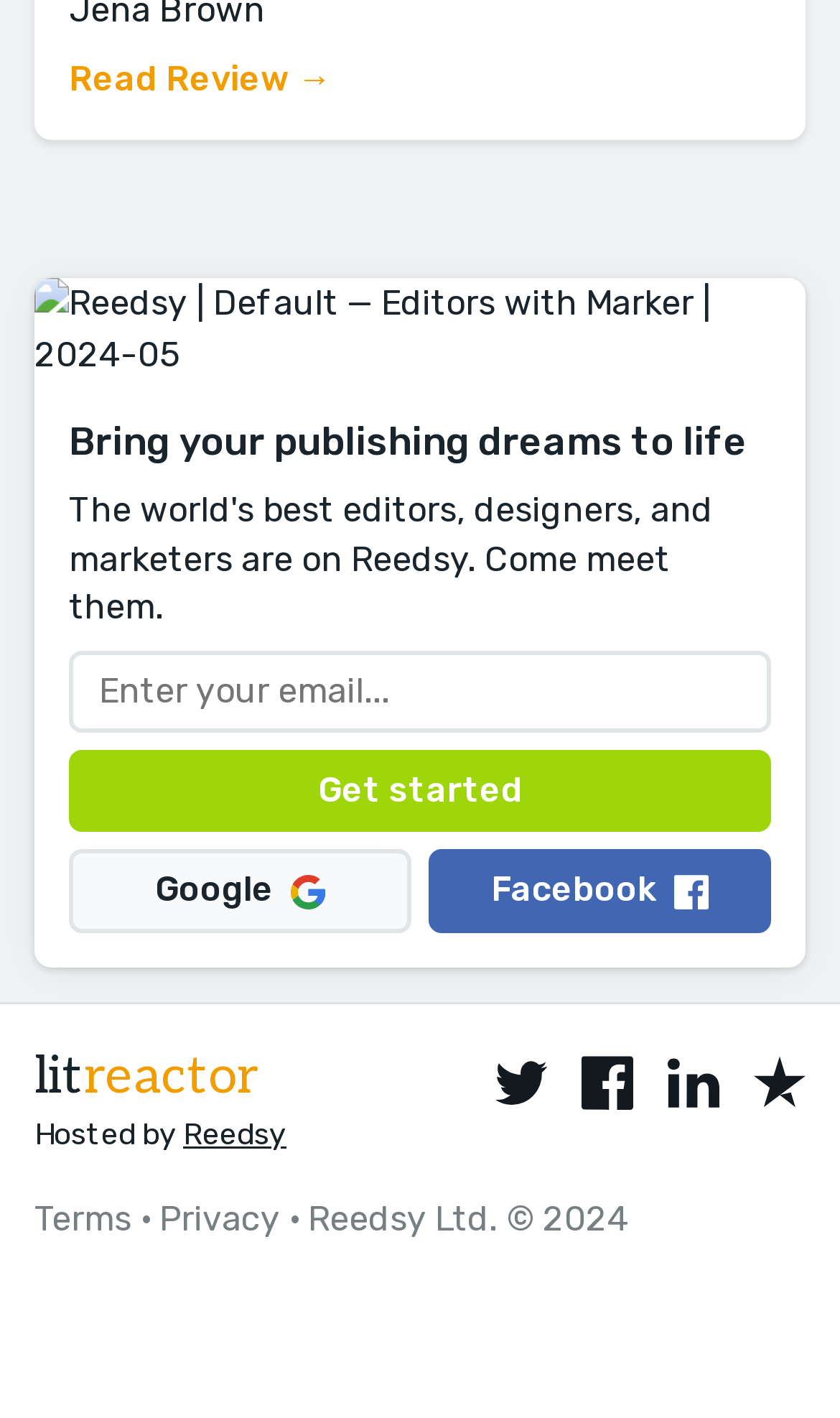Please specify the bounding box coordinates for the clickable region that will help you carry out the instruction: "Enter email address in the input field".

[0.082, 0.458, 0.918, 0.517]